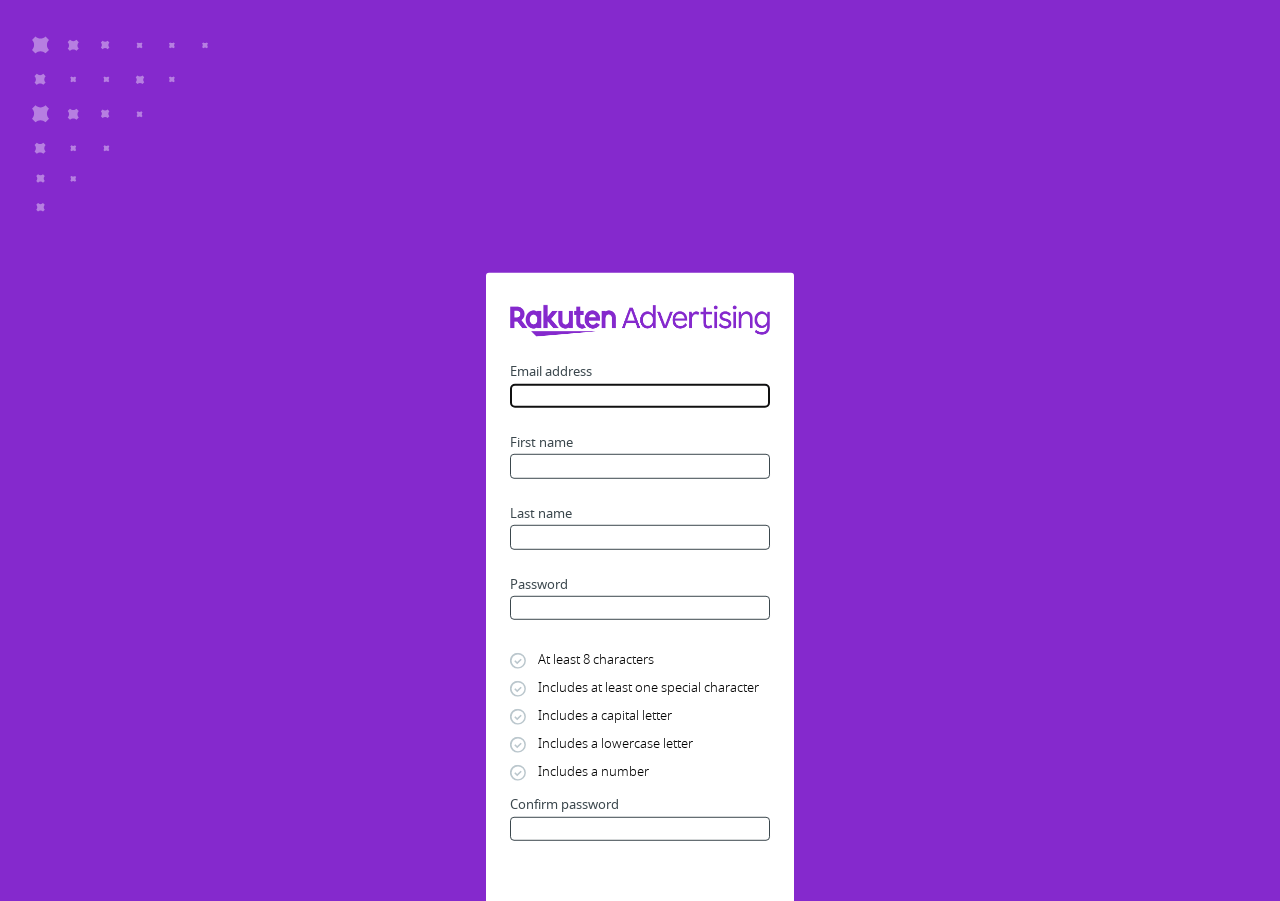What type of characters must the password include?
Please look at the screenshot and answer using one word or phrase.

Special character, capital letter, lowercase letter, and number